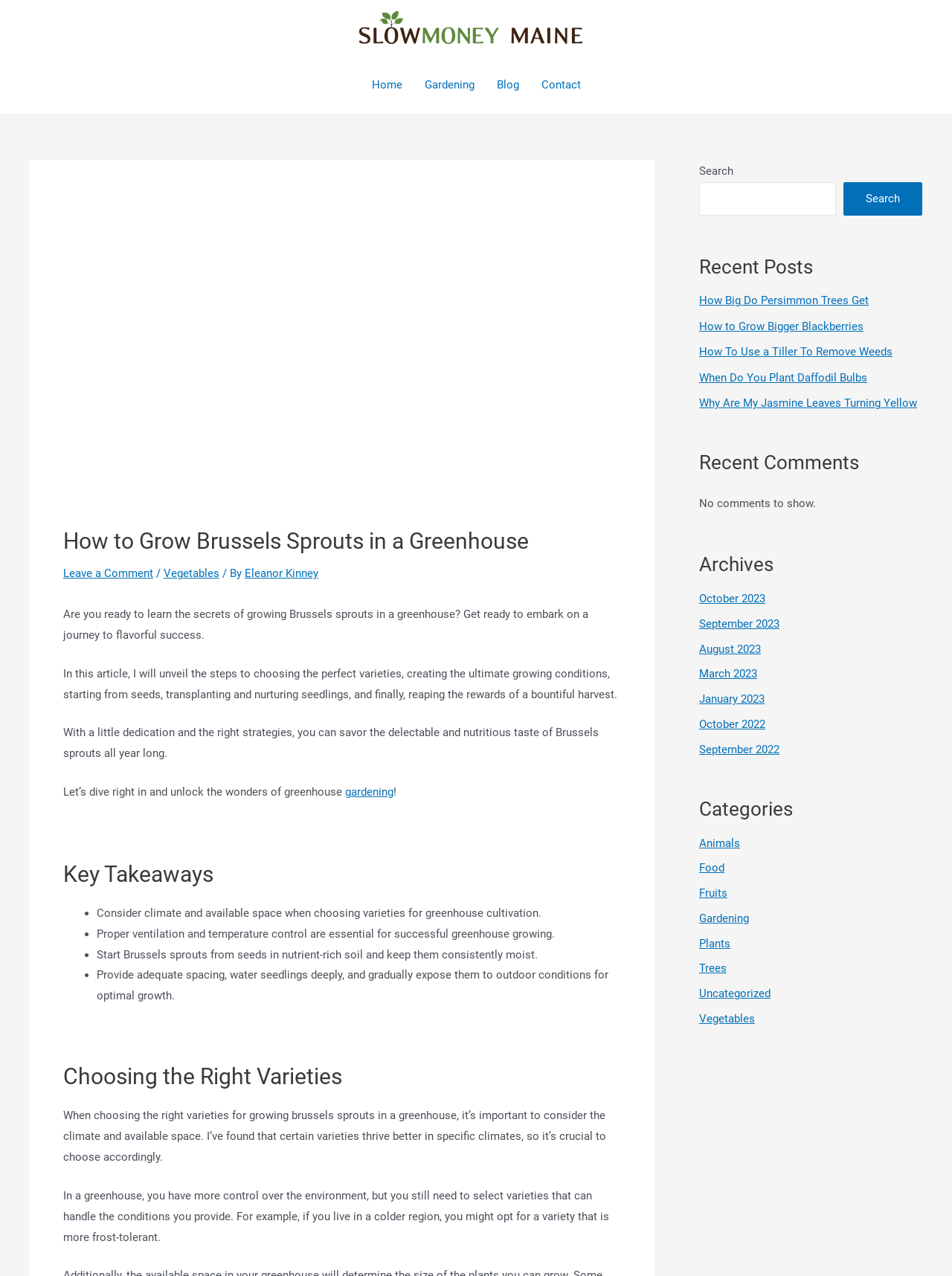Please identify the coordinates of the bounding box for the clickable region that will accomplish this instruction: "Click on Contact".

None